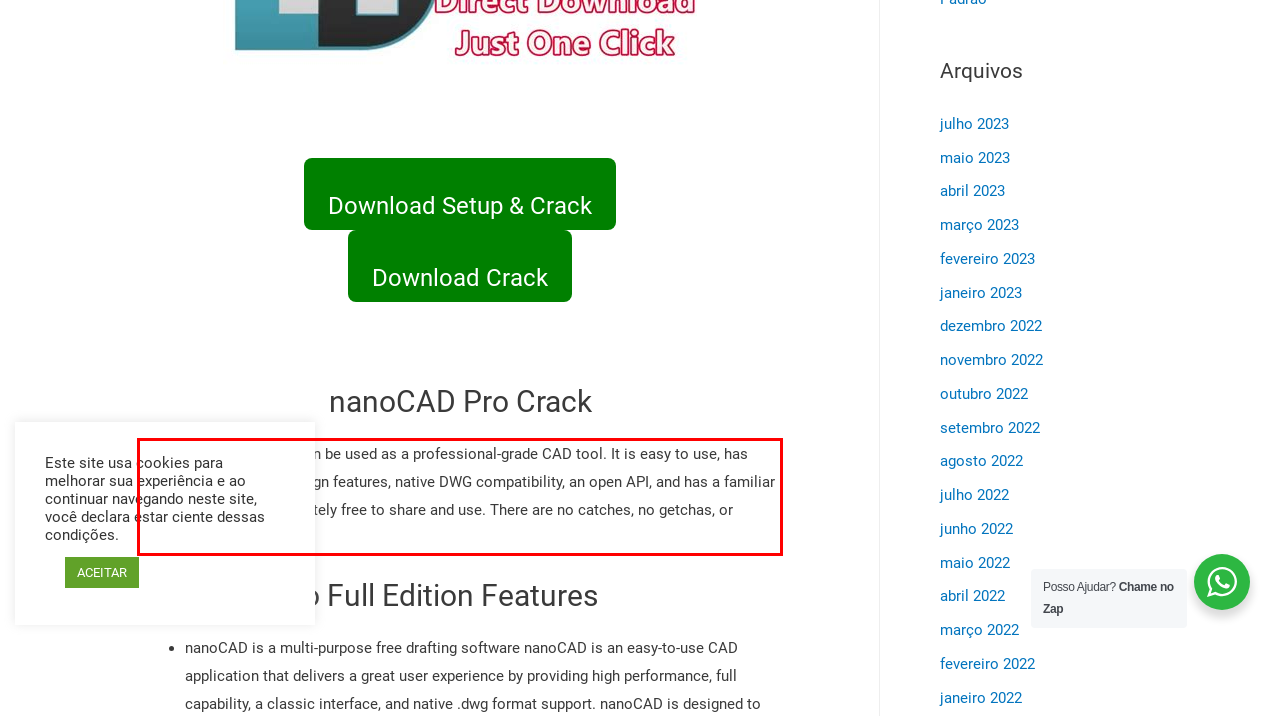Examine the webpage screenshot, find the red bounding box, and extract the text content within this marked area.

nanoCAD Pro 11 Crack can be used as a professional-grade CAD tool. It is easy to use, has powerful drafting and design features, native DWG compatibility, an open API, and has a familiar user interface. It’s completely free to share and use. There are no catches, no getchas, or compromises.